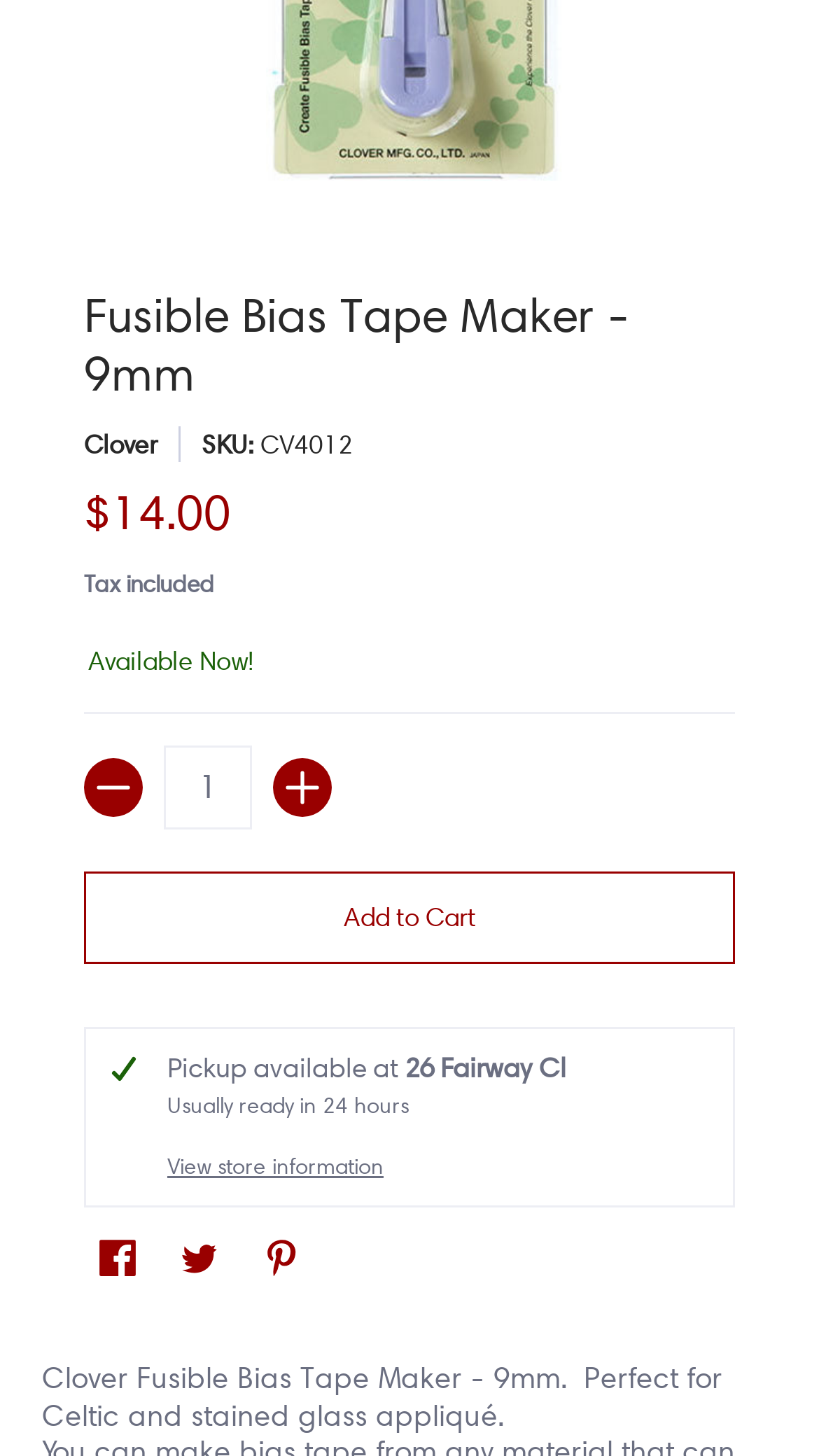Identify the bounding box coordinates for the element you need to click to achieve the following task: "Click the 'Facebook' button". Provide the bounding box coordinates as four float numbers between 0 and 1, in the form [left, top, right, bottom].

[0.108, 0.843, 0.179, 0.885]